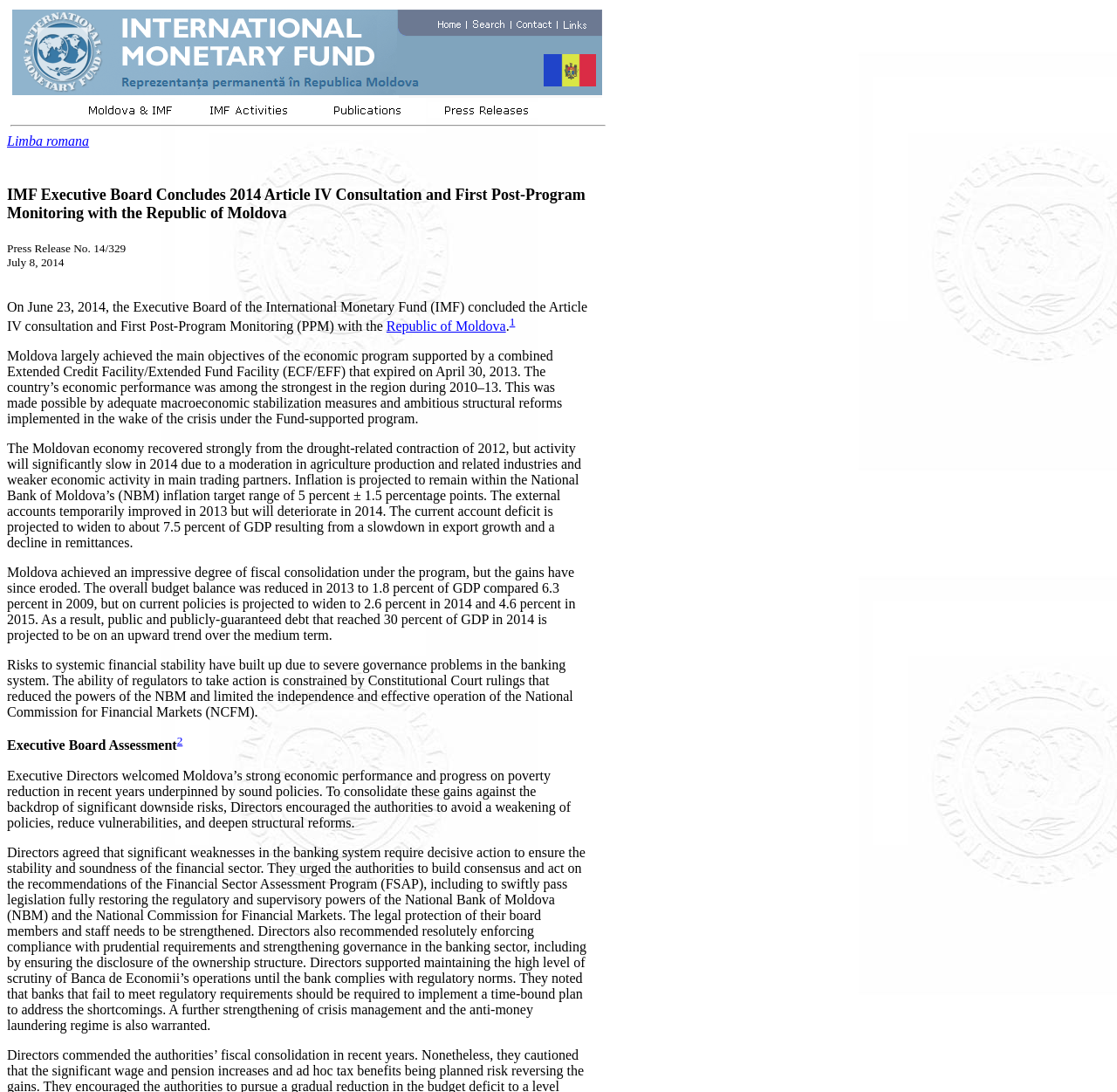What is the current account deficit projected to be in 2014?
Based on the visual content, answer with a single word or a brief phrase.

About 7.5 percent of GDP